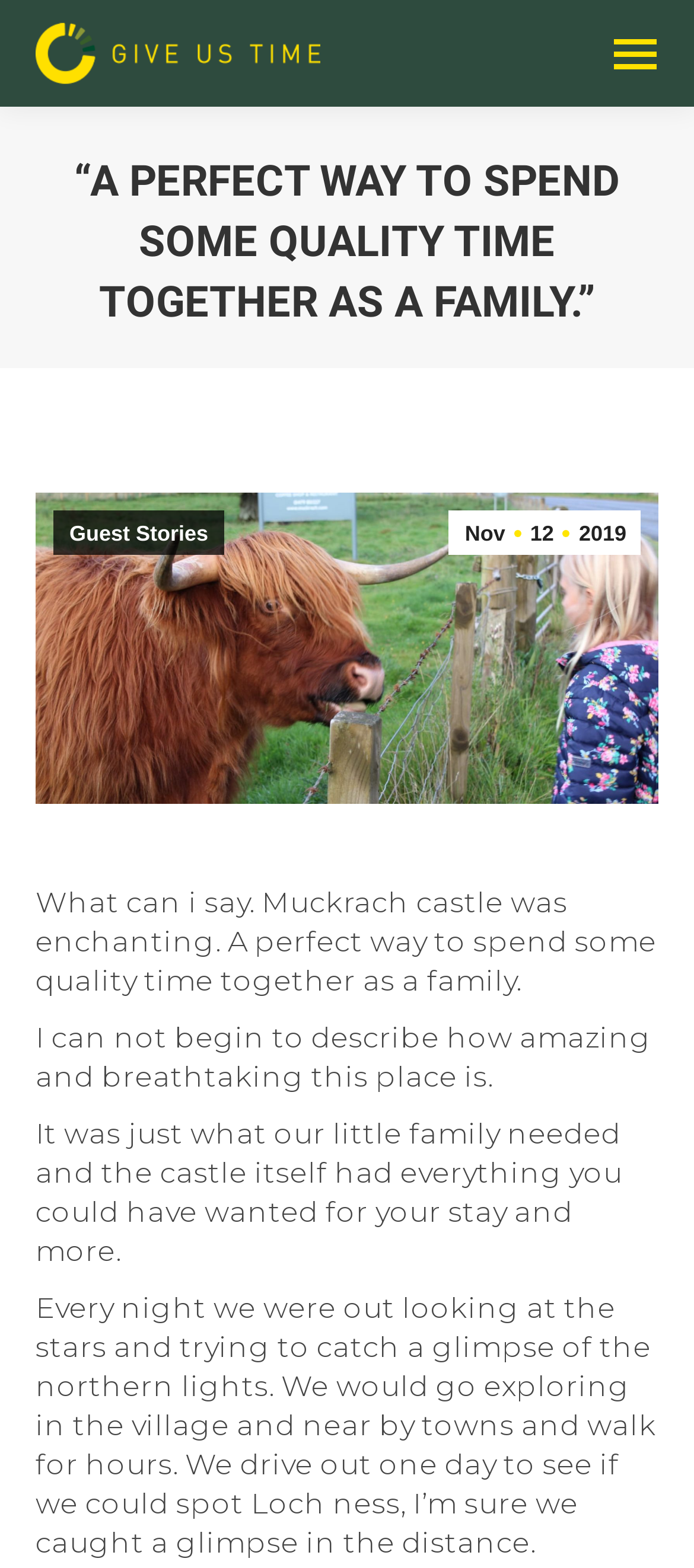Describe every aspect of the webpage in a detailed manner.

This webpage appears to be a blog post about a family's experience at Muckrach Castle. At the top left of the page, there is a logo image and a link to "GUTBlog". Next to it, on the top right, is a mobile menu icon. Below the logo, there is a large heading that reads "“A PERFECT WAY TO SPEND SOME QUALITY TIME TOGETHER AS A FAMILY.”".

Underneath the heading, there is a section that indicates the current location of the user on the website, with links to "Nov 12 2019" and "Guest Stories". Below this section, there is a block of text that describes the family's experience at Muckrach Castle. The text is divided into four paragraphs, each describing a different aspect of their stay, including their initial impressions, the castle's amenities, and their outdoor activities.

At the bottom right of the page, there is a link to "Go to Top" accompanied by an image. This suggests that the page may have a long scrollable content, and the link allows users to quickly navigate back to the top of the page.